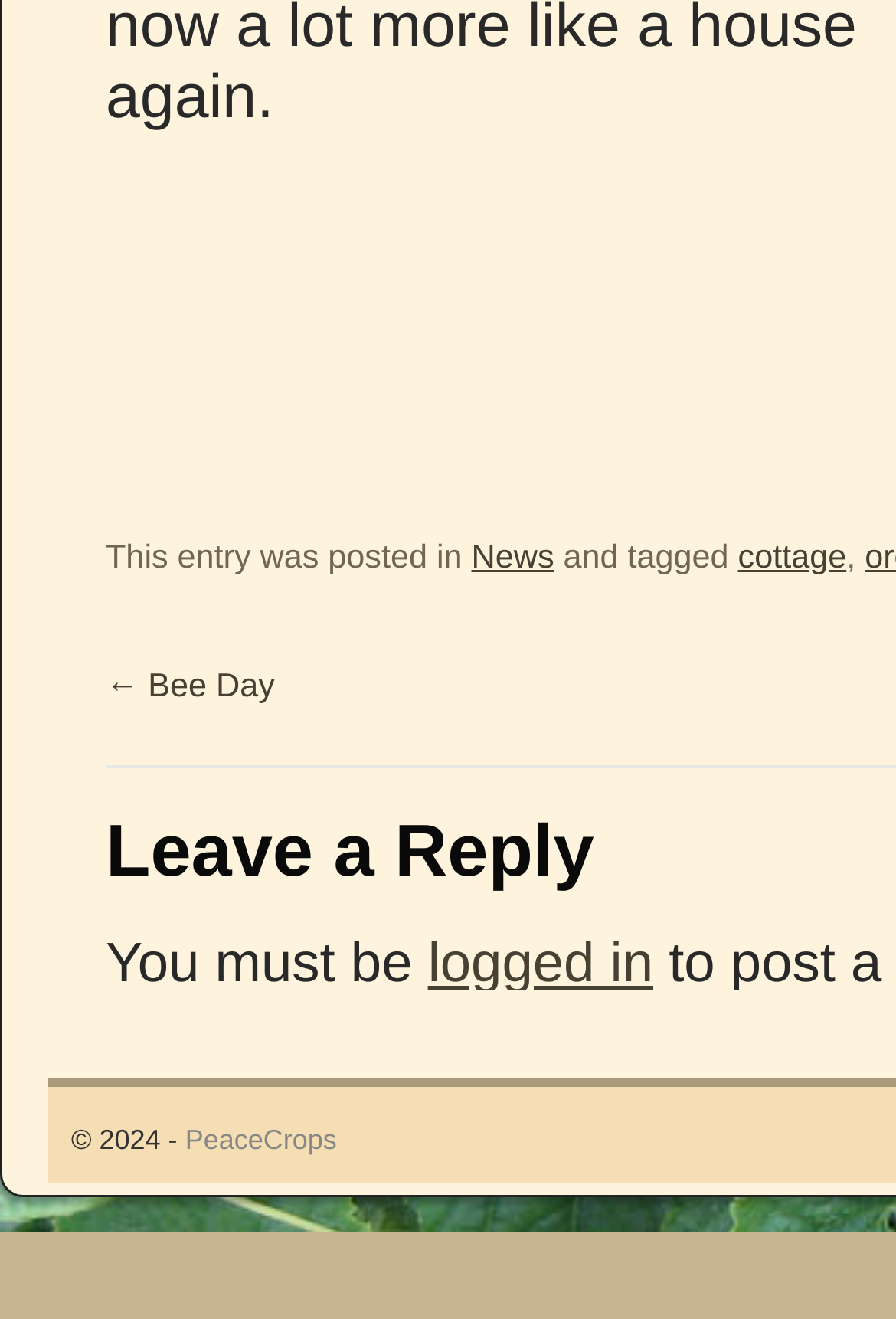What is the name of the website?
From the image, provide a succinct answer in one word or a short phrase.

PeaceCrops